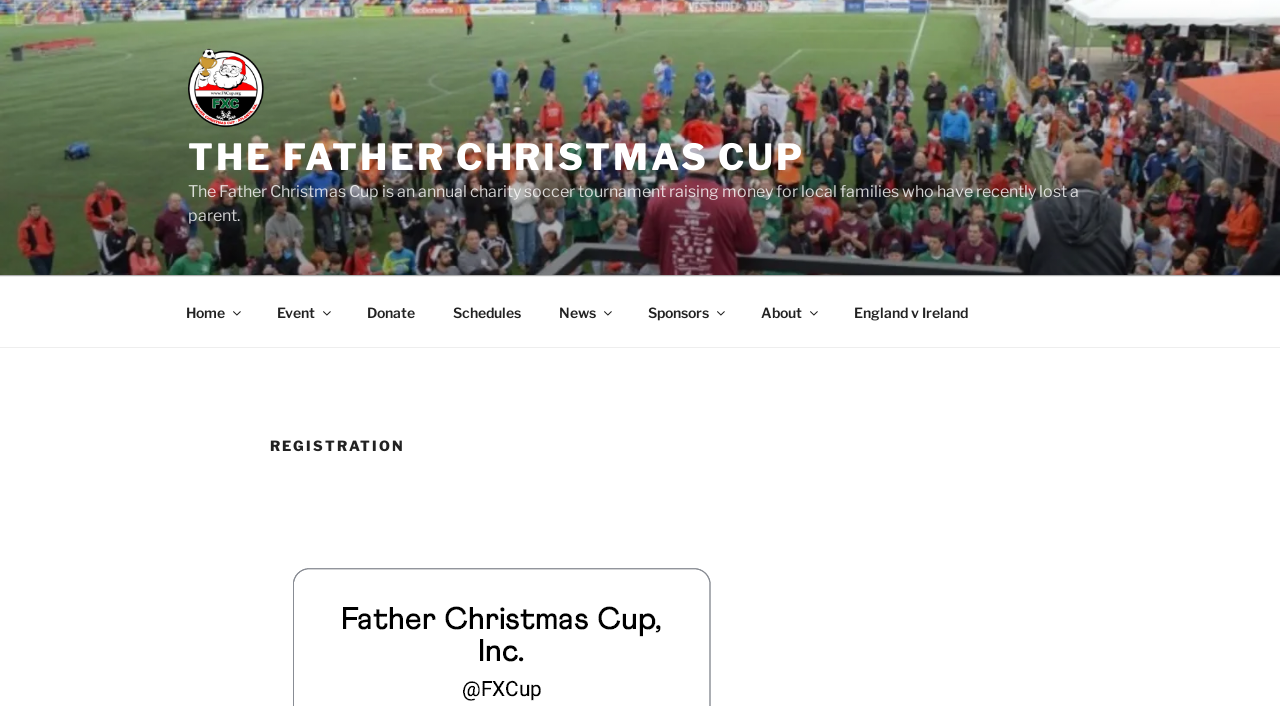Identify the bounding box coordinates for the region of the element that should be clicked to carry out the instruction: "Navigate to the Home page". The bounding box coordinates should be four float numbers between 0 and 1, i.e., [left, top, right, bottom].

[0.131, 0.407, 0.2, 0.477]